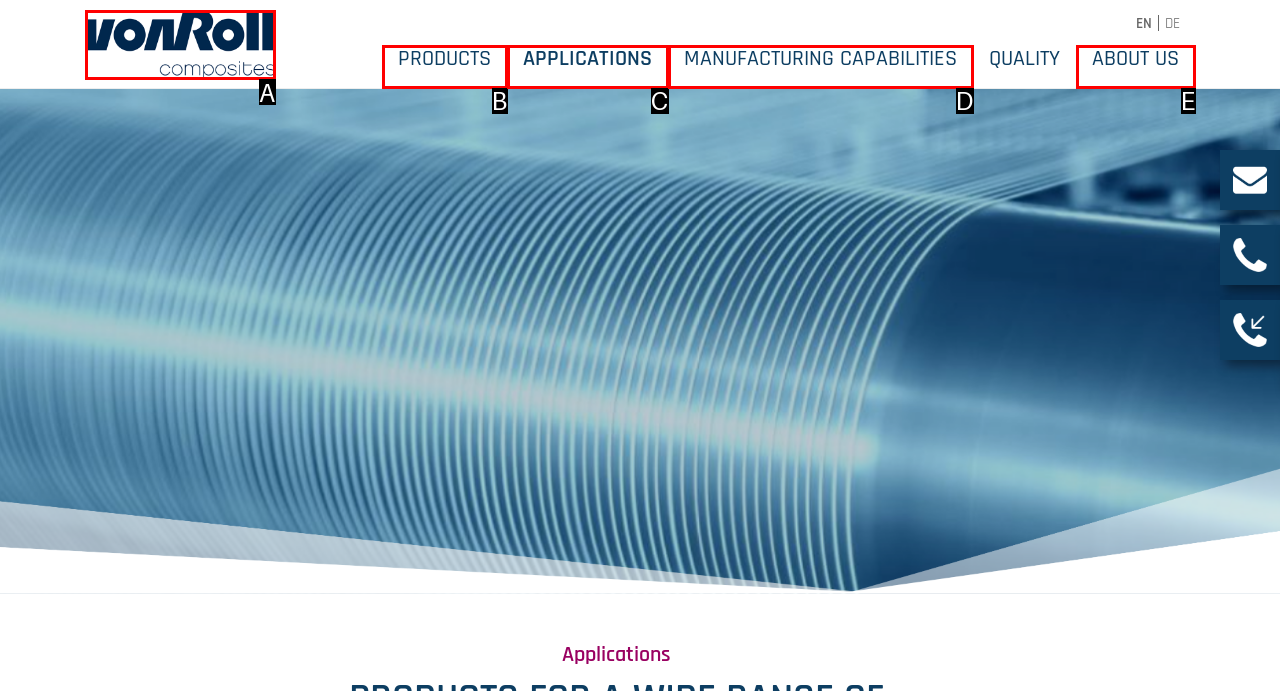Select the option that corresponds to the description: About us
Respond with the letter of the matching choice from the options provided.

E